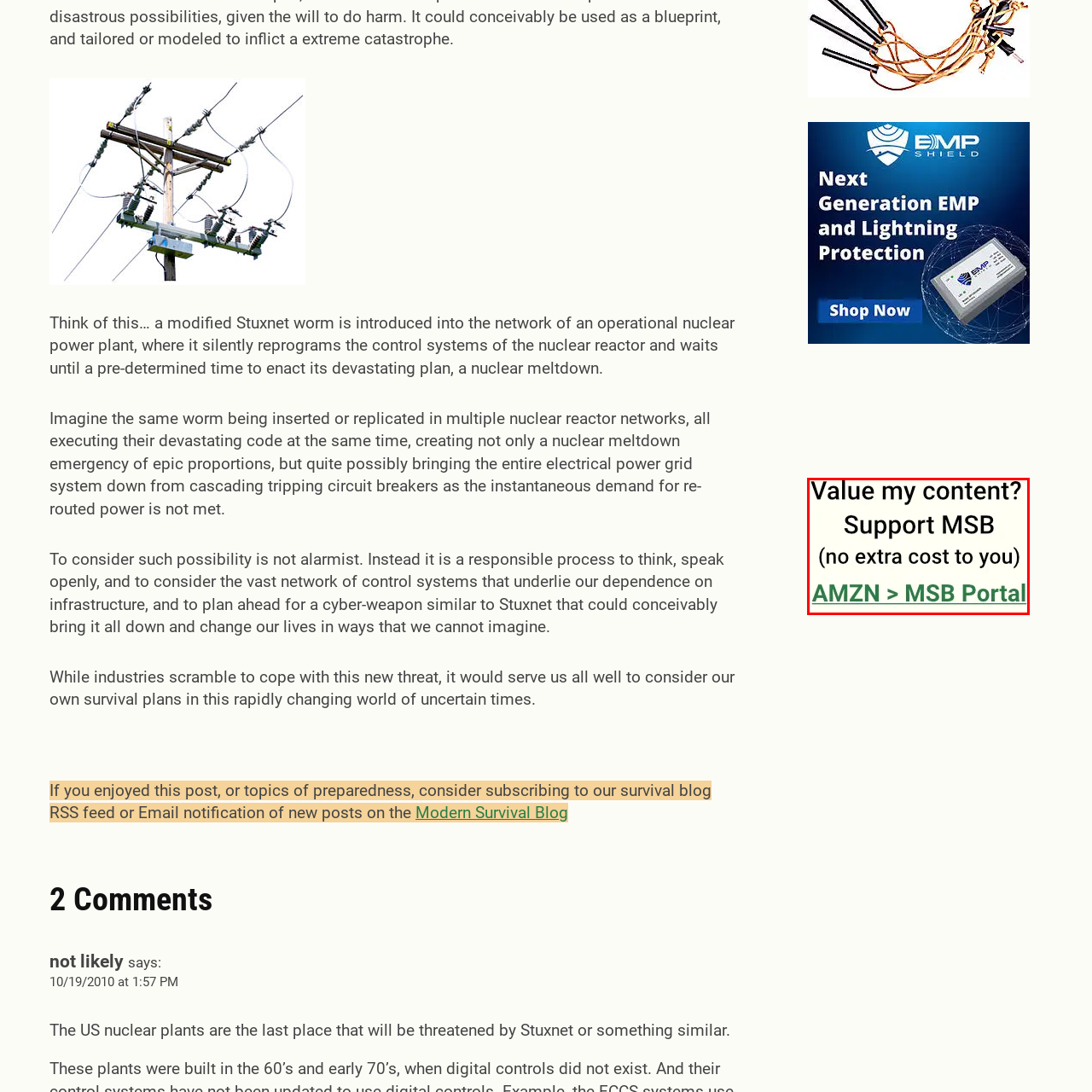Give a comprehensive caption for the image marked by the red rectangle.

The image promotes the idea of supporting the Modern Survival Blog (MSB) by making purchases through their Amazon link. It features bold text that reads, "Value my content? Support MSB," emphasizing the relationship between the content creator and their audience. Below this message, the note "no extra cost to you" reassures viewers that their purchases will not incur additional charges while benefiting the blog. The call-to-action is visually reinforced with a highlighted link phrase "AMZN > MSB Portal," guiding users to engage with the provided link to support the content they value. The design combines simplicity and clarity to encourage audience participation in supporting the blog financially.